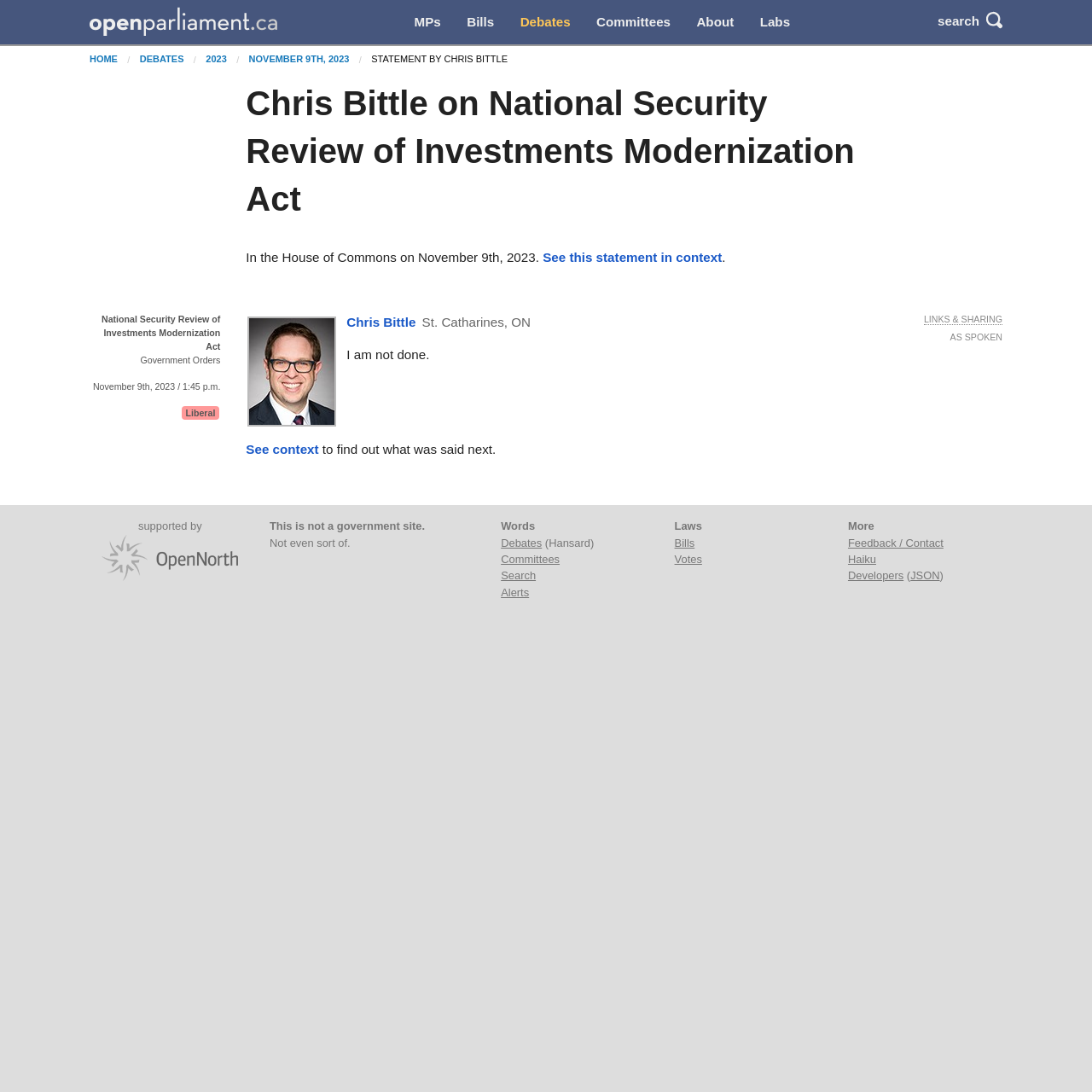Given the element description: "See this statement in context", predict the bounding box coordinates of the UI element it refers to, using four float numbers between 0 and 1, i.e., [left, top, right, bottom].

[0.497, 0.229, 0.661, 0.242]